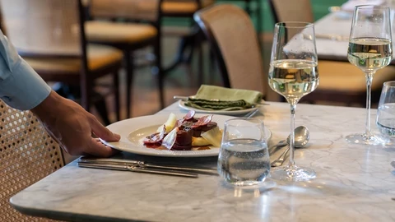What color are the napkins?
Using the details shown in the screenshot, provide a comprehensive answer to the question.

The caption describes the neatly folded napkins as green, which indicates that the napkins are of green color.